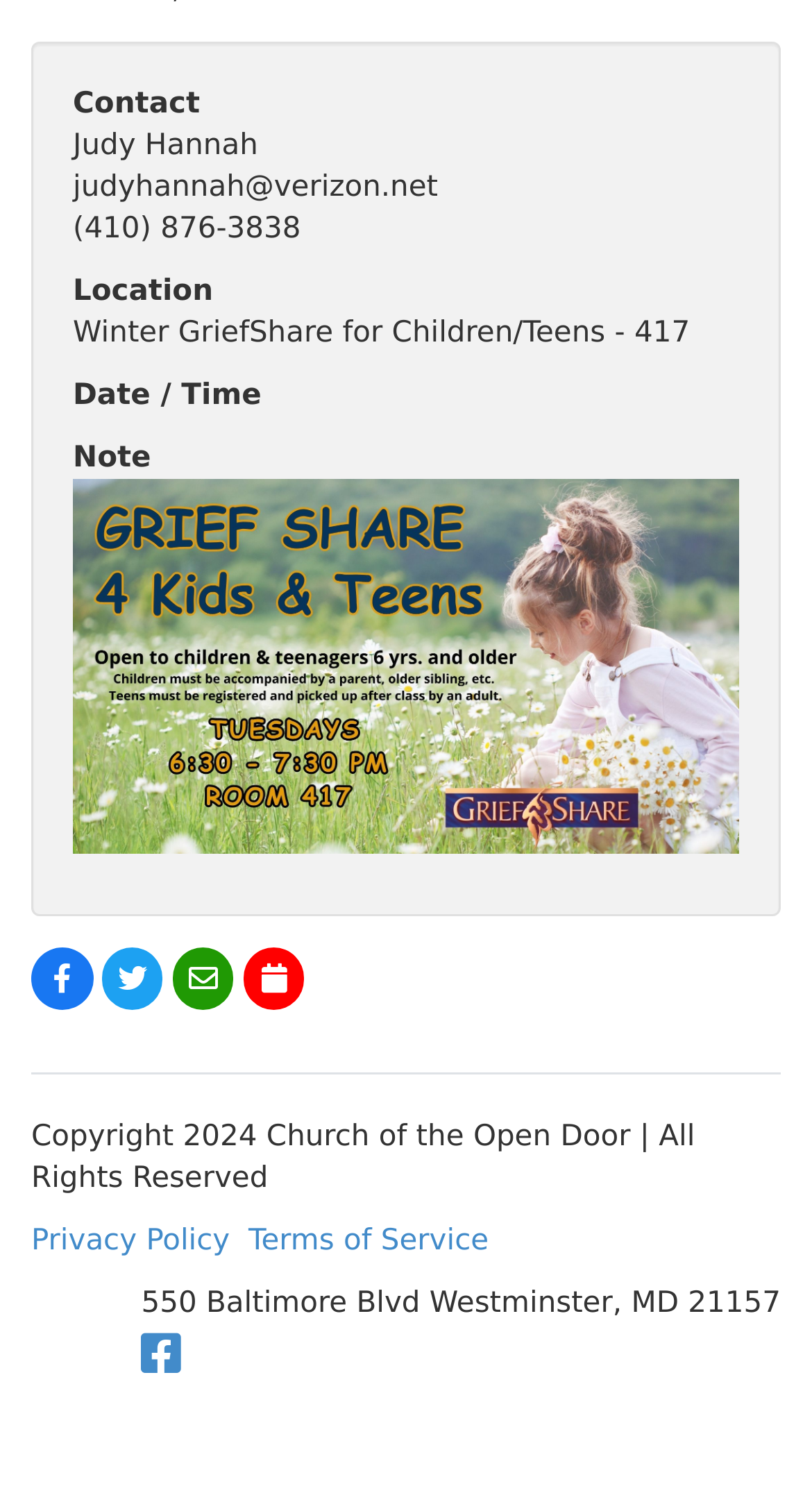Using the webpage screenshot and the element description Terms of Service, determine the bounding box coordinates. Specify the coordinates in the format (top-left x, top-left y, bottom-right x, bottom-right y) with values ranging from 0 to 1.

[0.306, 0.82, 0.602, 0.842]